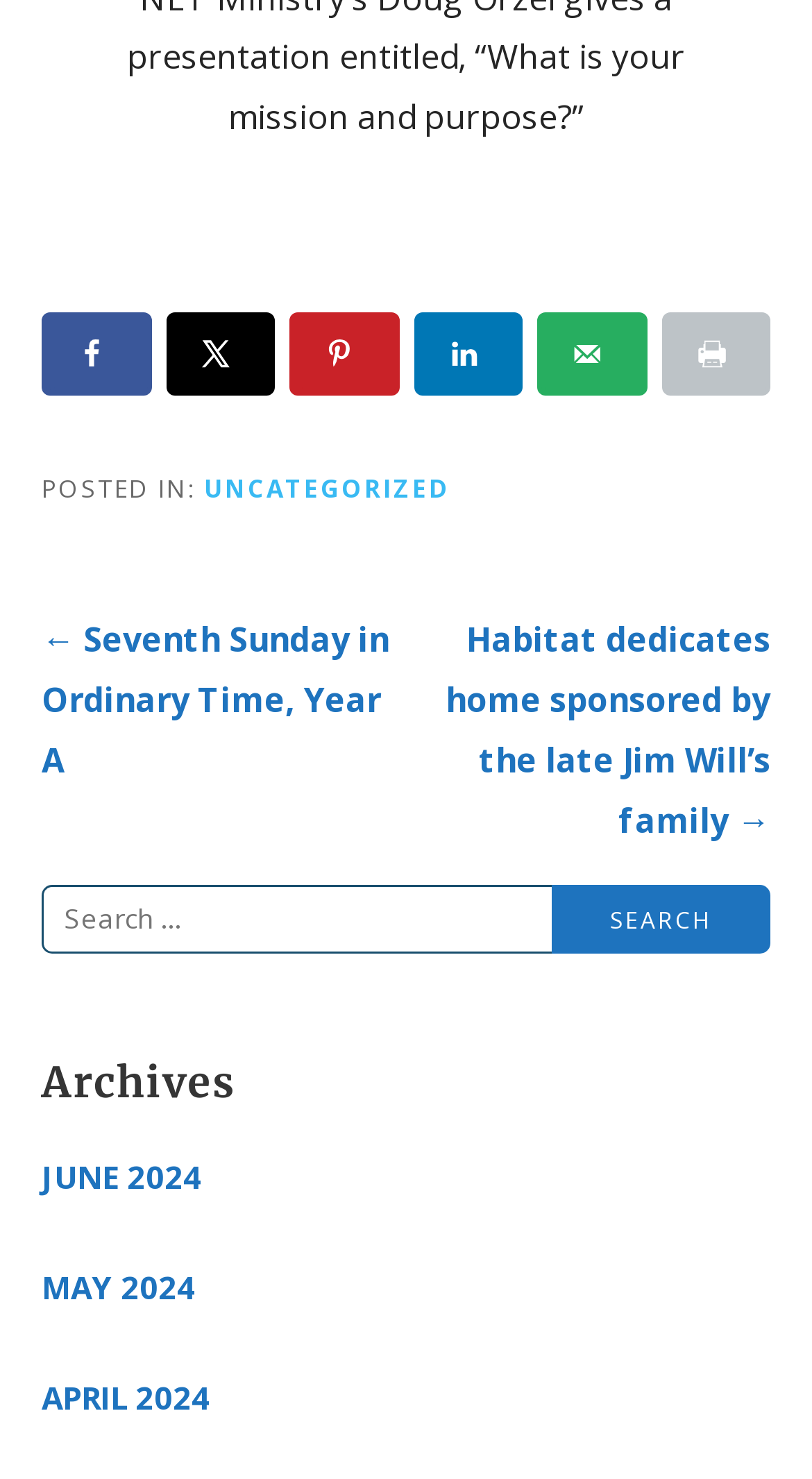Determine the bounding box coordinates of the clickable element to complete this instruction: "View posts in June 2024". Provide the coordinates in the format of four float numbers between 0 and 1, [left, top, right, bottom].

[0.051, 0.758, 0.949, 0.833]